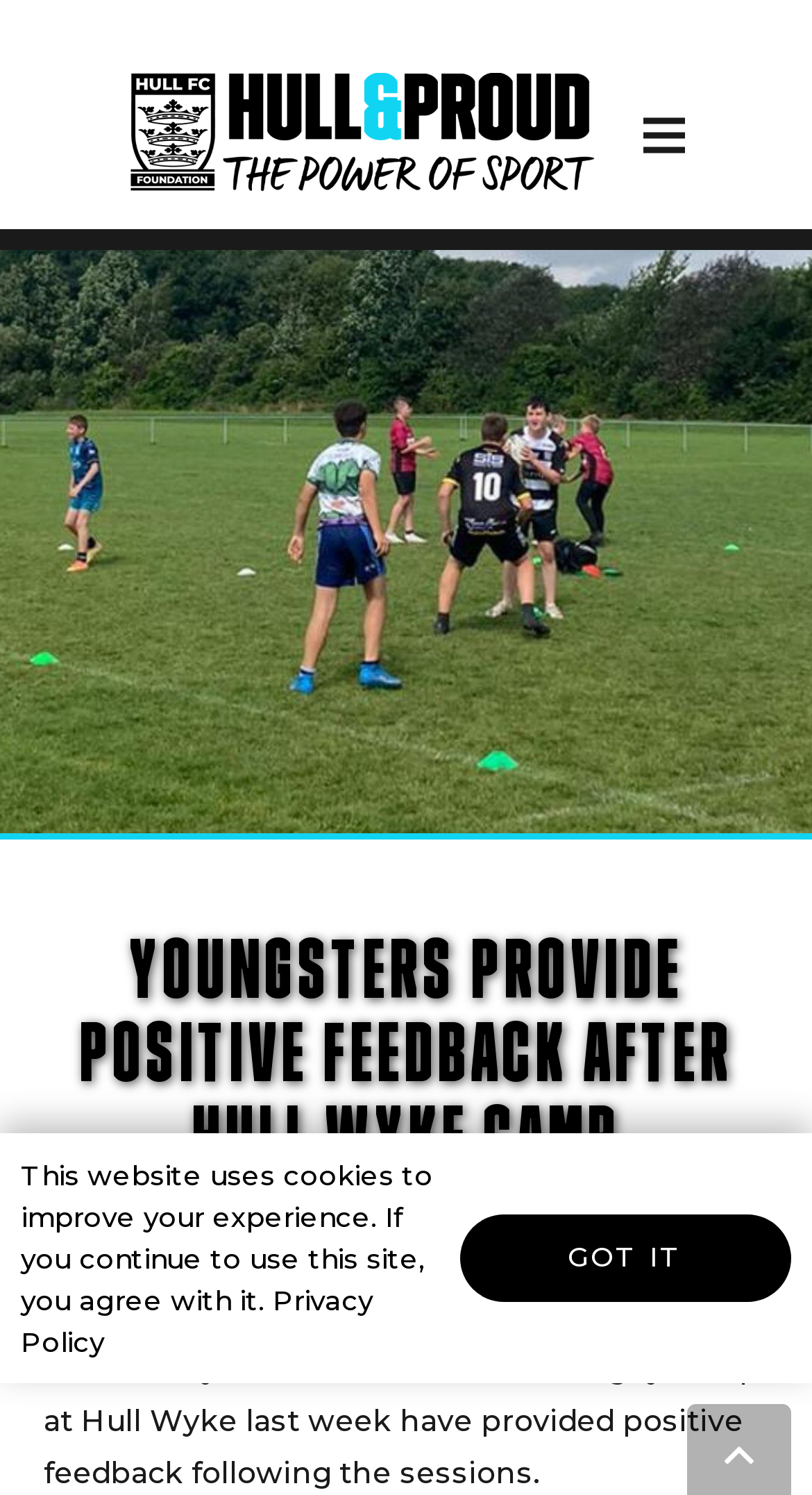What is the location of the Summer Rugby Camp mentioned in the article?
Refer to the image and give a detailed answer to the question.

I found the location of the Summer Rugby Camp by reading the static text on the webpage, which mentions 'Hull Wyke' as the location of the camp.